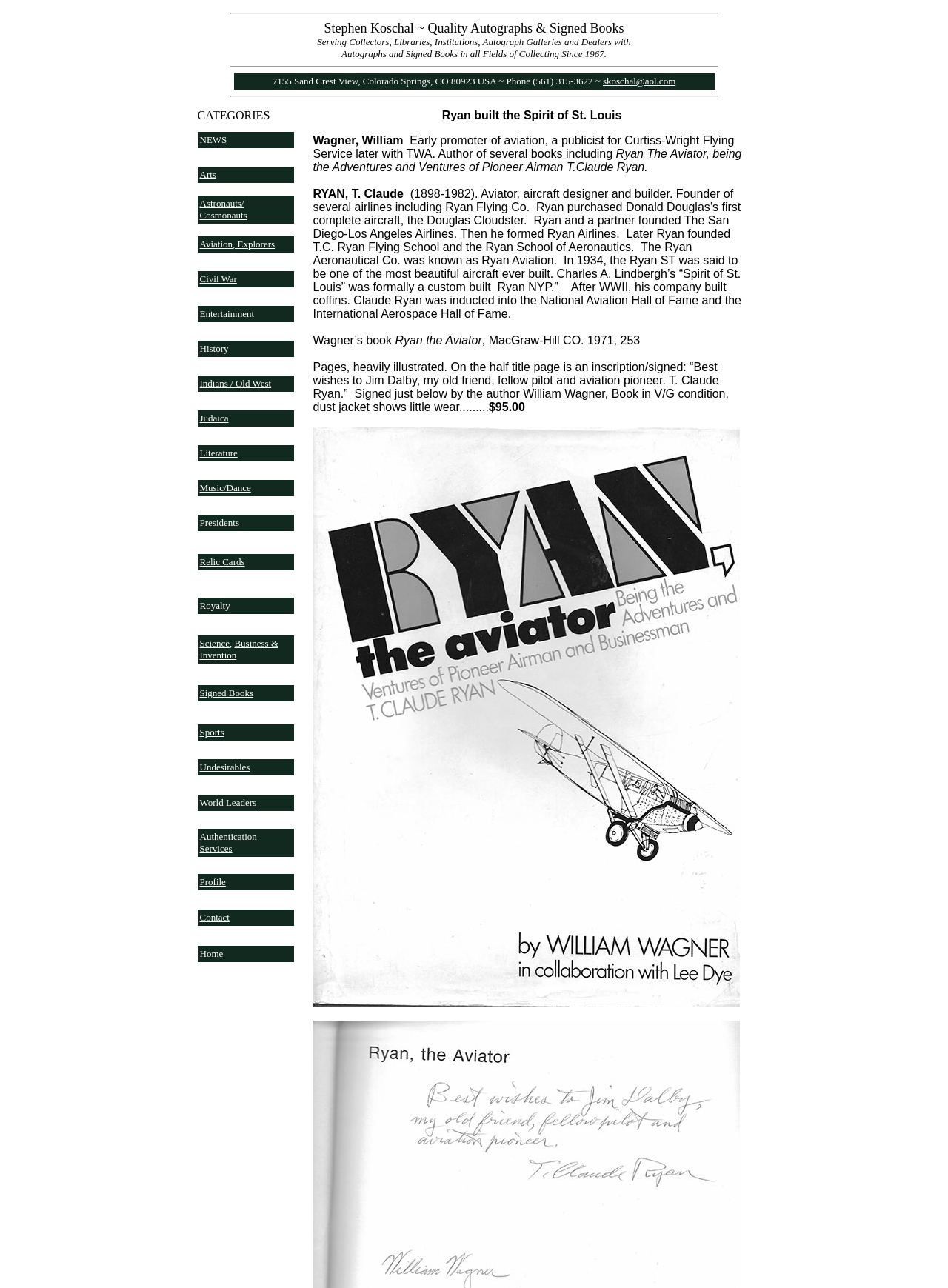Craft a detailed narrative of the webpage's structure and content.

This webpage is about Stephen Koschal, an autograph authenticator, and his business of buying and selling rare, historical, and quality autographs, manuscripts, signed books, letters, signatures, signed photos, and documents. 

At the top of the page, there is a header section that displays the business's name, address, phone number, and email address. Below this section, there is a brief description of the business, stating that it serves collectors, libraries, institutions, autograph galleries, and dealers with autographs and signed books in all fields of collecting since 1967.

On the left side of the page, there is a navigation menu with 9 categories: NEWS, Arts, Astronauts/ Cosmonauts, Aviation, Explorers, Civil War, Entertainment, History, Indians / Old West, Judaica, and Literature. Each category is a link that, when clicked, will take the user to a specific section of the website related to that category.

The rest of the page is empty, with no images or other content visible.